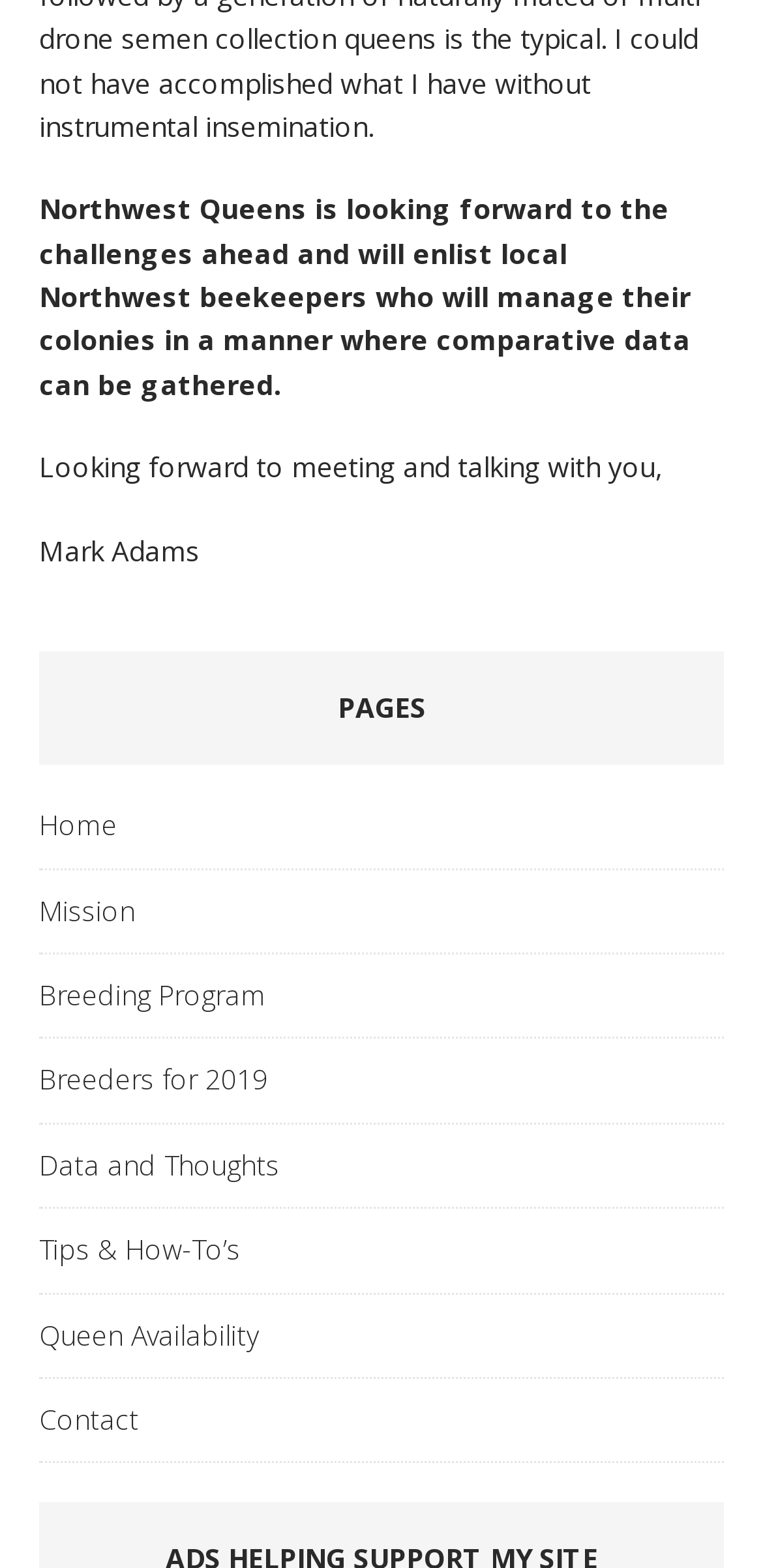Could you please study the image and provide a detailed answer to the question:
What topic is related to the 'Data and Thoughts' link?

The webpage contains a link element with the content 'Data and Thoughts', which is listed under the 'PAGES' heading along with other links related to beekeeping, such as 'Breeding Program' and 'Queen Availability'. This suggests that the topic related to the 'Data and Thoughts' link is beekeeping.